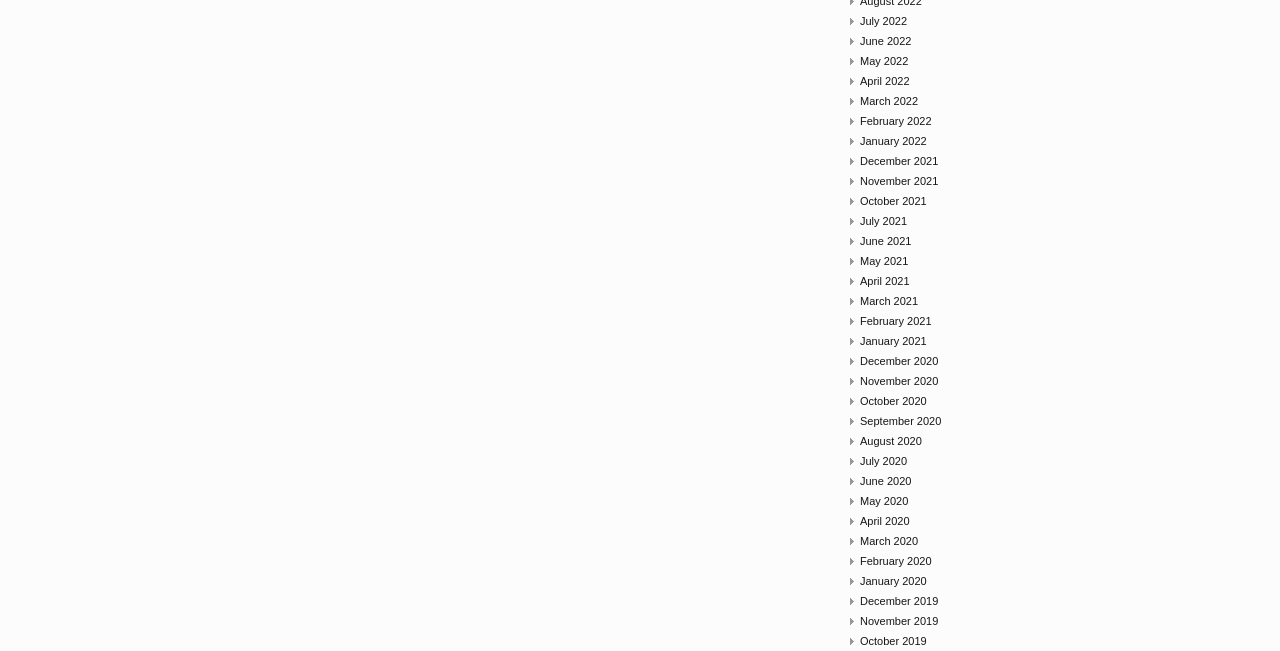What is the latest month listed on the webpage? Analyze the screenshot and reply with just one word or a short phrase.

July 2022